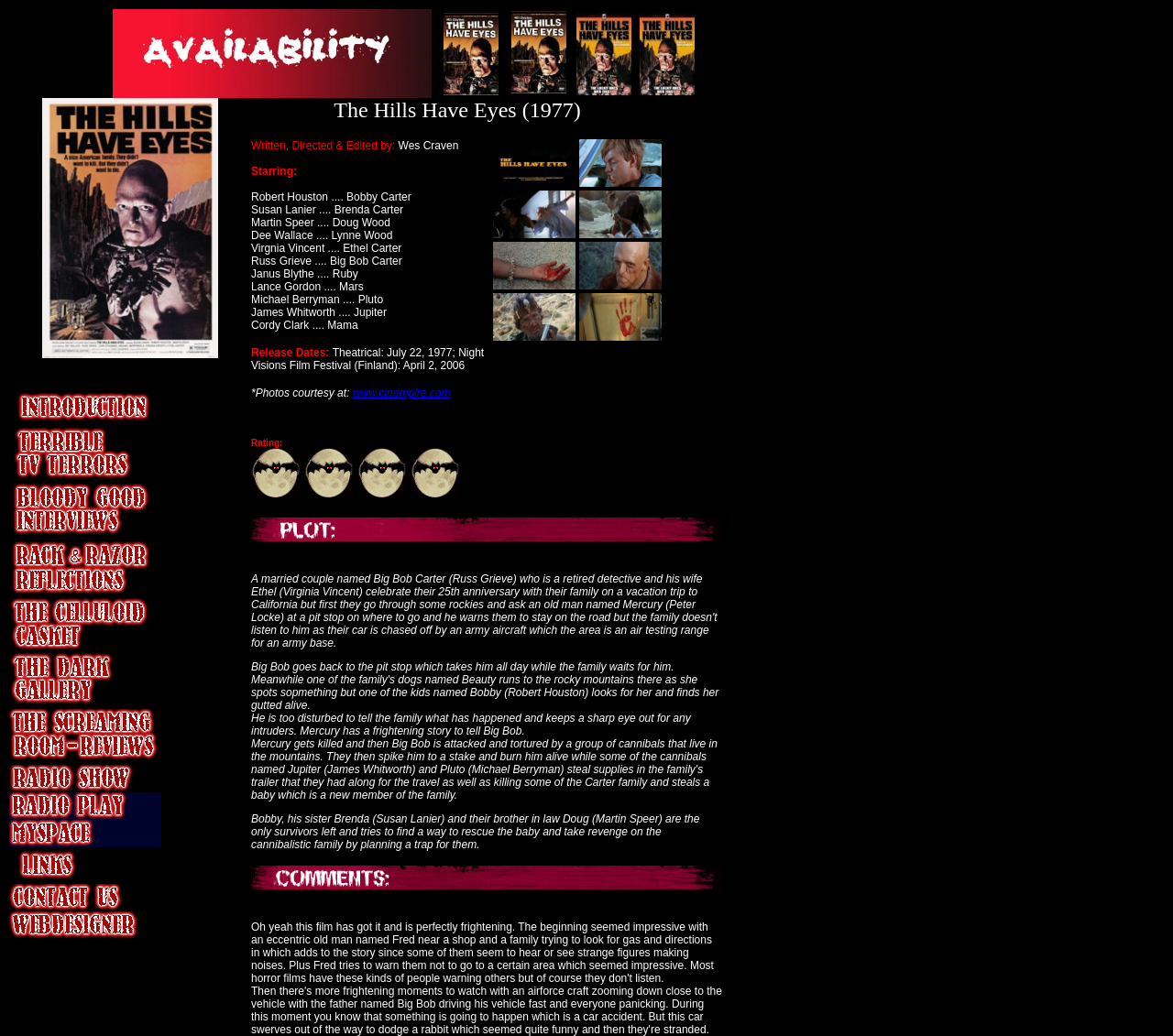Analyze and describe the webpage in a detailed narrative.

The webpage is about the movie "The Hills Have Eyes". At the top, there is a table with several cells, each containing an image and a link. The images are aligned horizontally, with some empty cells in between. Below this table, there is another table with multiple rows, each containing a link and an image. These links and images are stacked vertically, taking up most of the page's content area.

To the right of the top table, there is a large image. Below the top table, there is a small image and a static text element with no visible text. Further down, there are two more tables, one with a single row containing a title "The Hills Have Eyes (1977)" and another empty table.

The overall structure of the page is divided into sections, with the top section featuring a row of images and links, and the main content area featuring a long list of links and images stacked vertically.